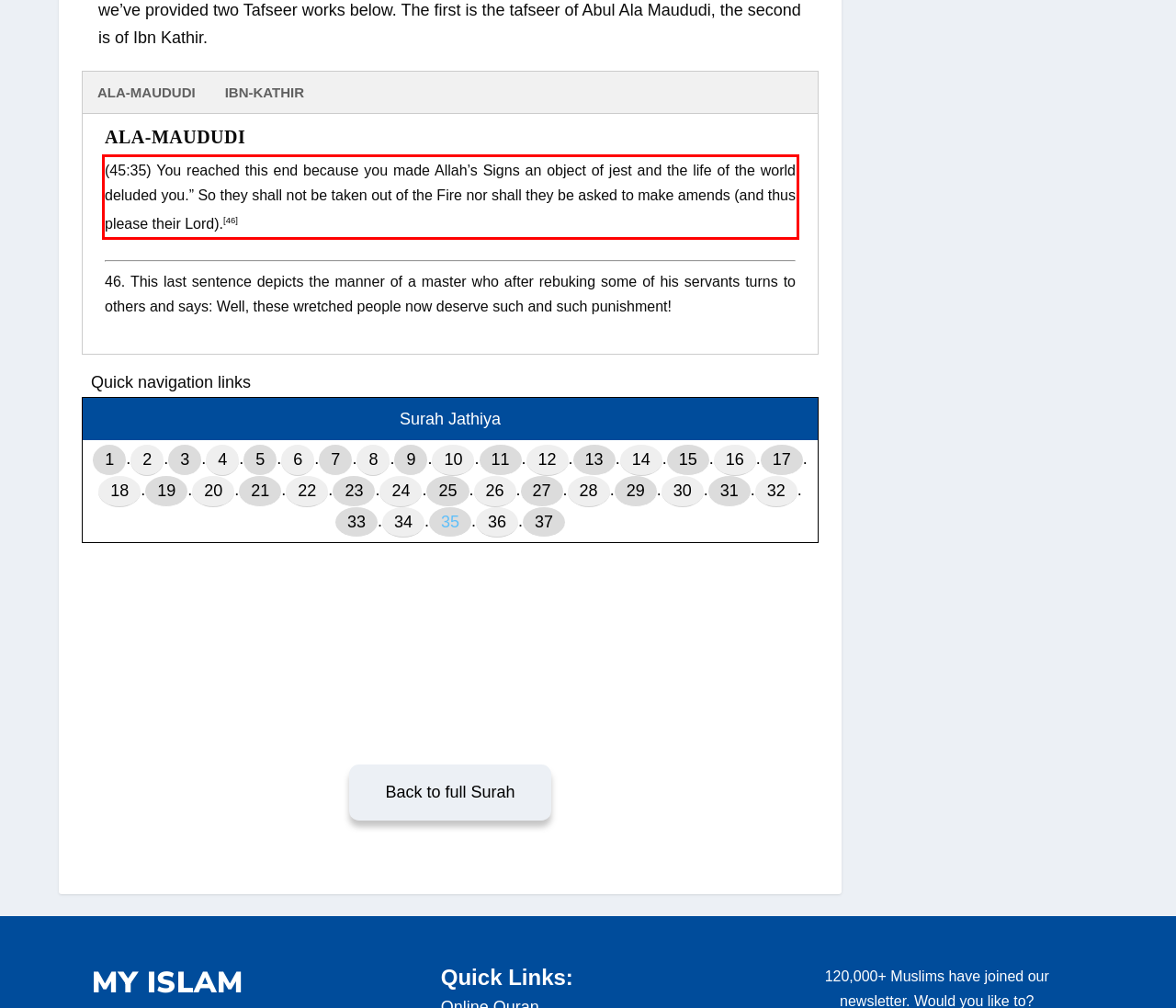Given a screenshot of a webpage, identify the red bounding box and perform OCR to recognize the text within that box.

(45:35) You reached this end because you made Allah’s Signs an object of jest and the life of the world deluded you.” So they shall not be taken out of the Fire nor shall they be asked to make amends (and thus please their Lord).[46]